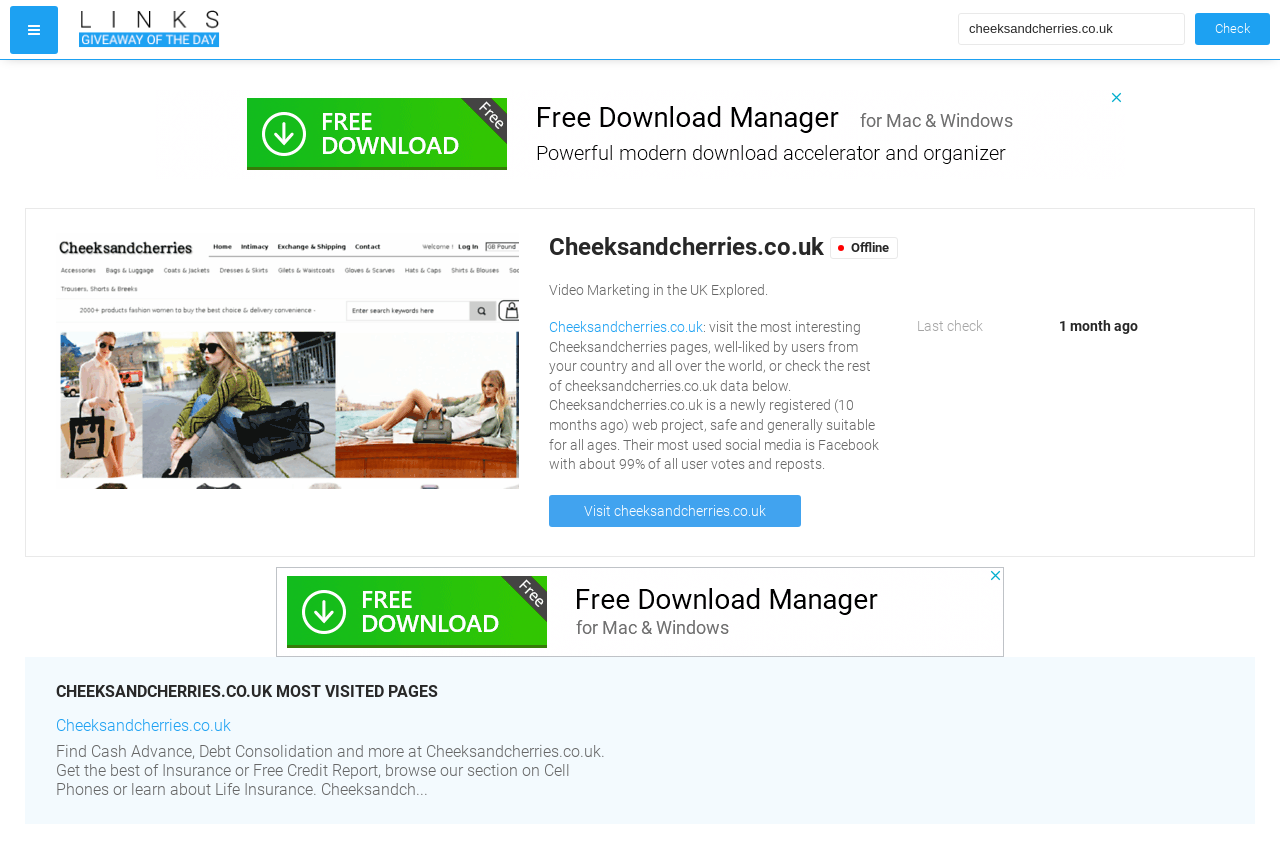Summarize the webpage with intricate details.

This webpage appears to be a website analysis or information page about Cheeksandcherries.co.uk. At the top left, there is a small icon represented by a Unicode character '\uf0c9'. Next to it, there is a logo image of Cheeksandcherries.co.uk. On the top right, there is a link labeled "Check" and a textbox with a placeholder text "URL goes here".

Below the top section, there is a large iframe taking up most of the page, labeled as an "Advertisement". Above this iframe, there is a heading that reads "Cheeksandcherries.co.uk Offline". Below the heading, there is a paragraph of text that describes the website, including its video marketing focus in the UK. There is also a link to visit Cheeksandcherries.co.uk.

Further down, there is a block of text that provides more information about the website, including its registration date, safety, and social media presence. There is another link to visit Cheeksandcherries.co.uk. Below this, there is a table with a single row, showing the last check date of the website, which was 1 month ago.

On the bottom left, there is another iframe labeled as an "Advertisement". Below it, there is a heading that reads "CHEEKSANDCHERRIES.CO.UK MOST VISITED PAGES". There is a link to Cheeksandcherries.co.uk, followed by a paragraph of text that describes the types of content available on the website, including cash advance, debt consolidation, insurance, and more.